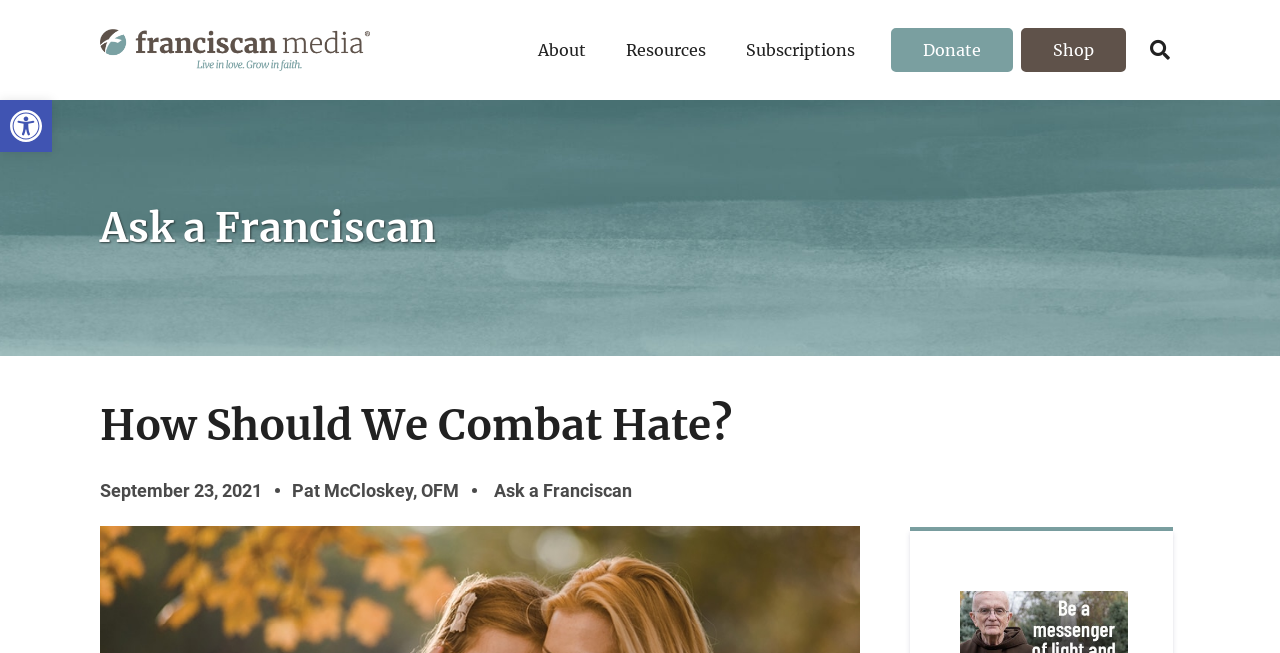Please analyze the image and give a detailed answer to the question:
What is the date of the article?

I searched for the element that describes the date of the article and found a link element with the text 'September 23, 2021', which suggests that the article was published on September 23, 2021.